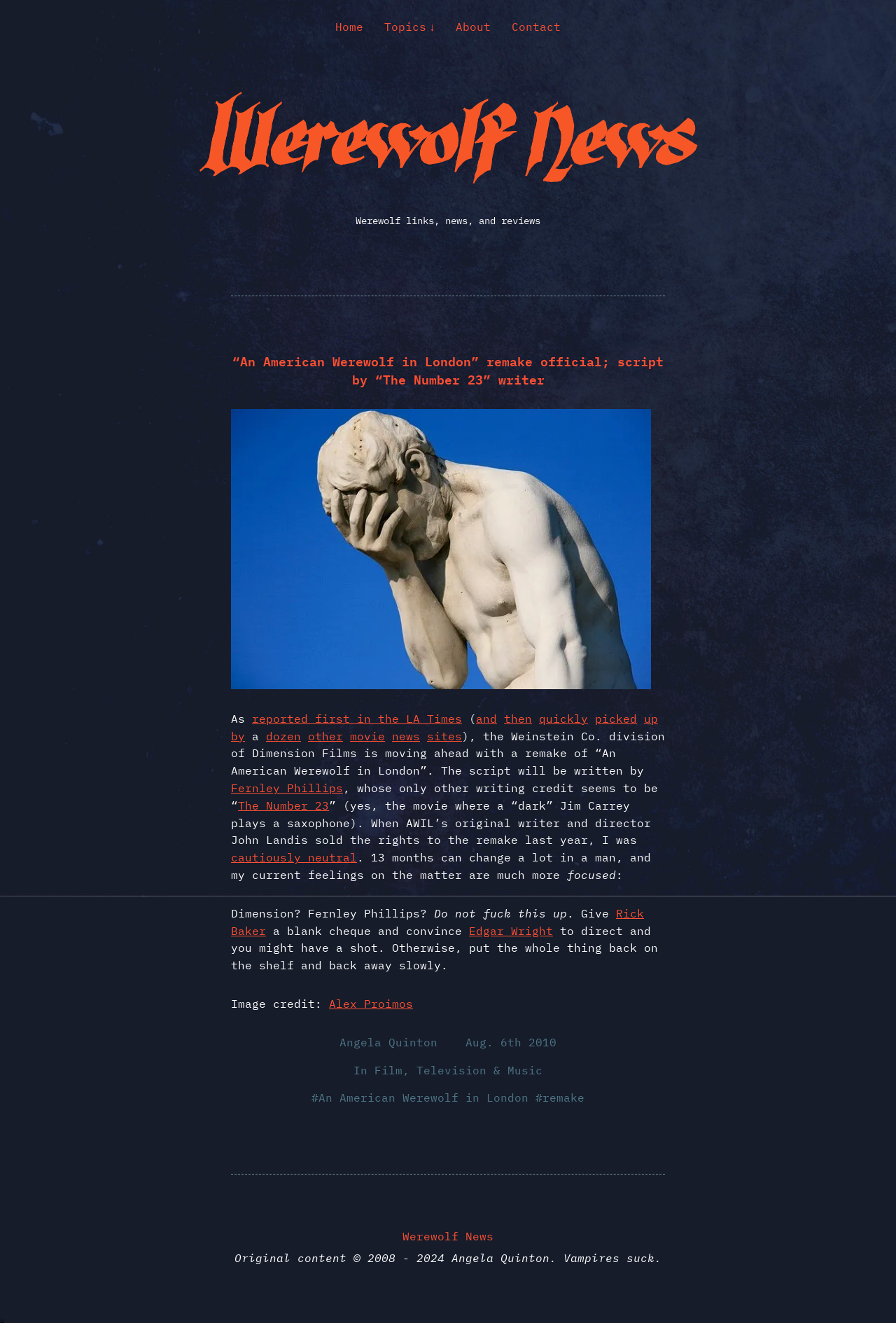Answer the question in one word or a short phrase:
Who is the suggested director for the remake of An American Werewolf in London?

Edgar Wright